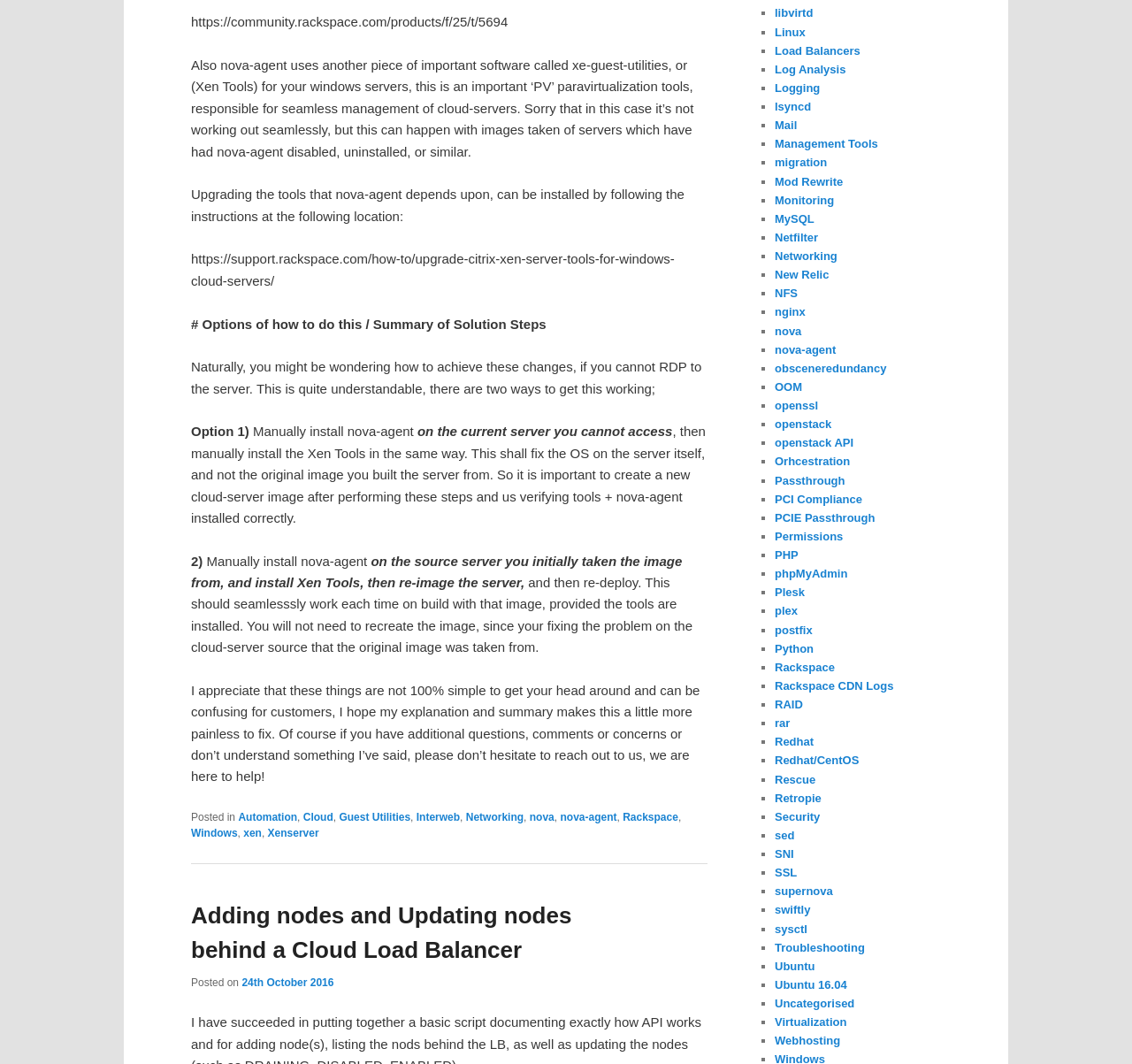What is the author's tone in the post?
Respond to the question with a single word or phrase according to the image.

helpful